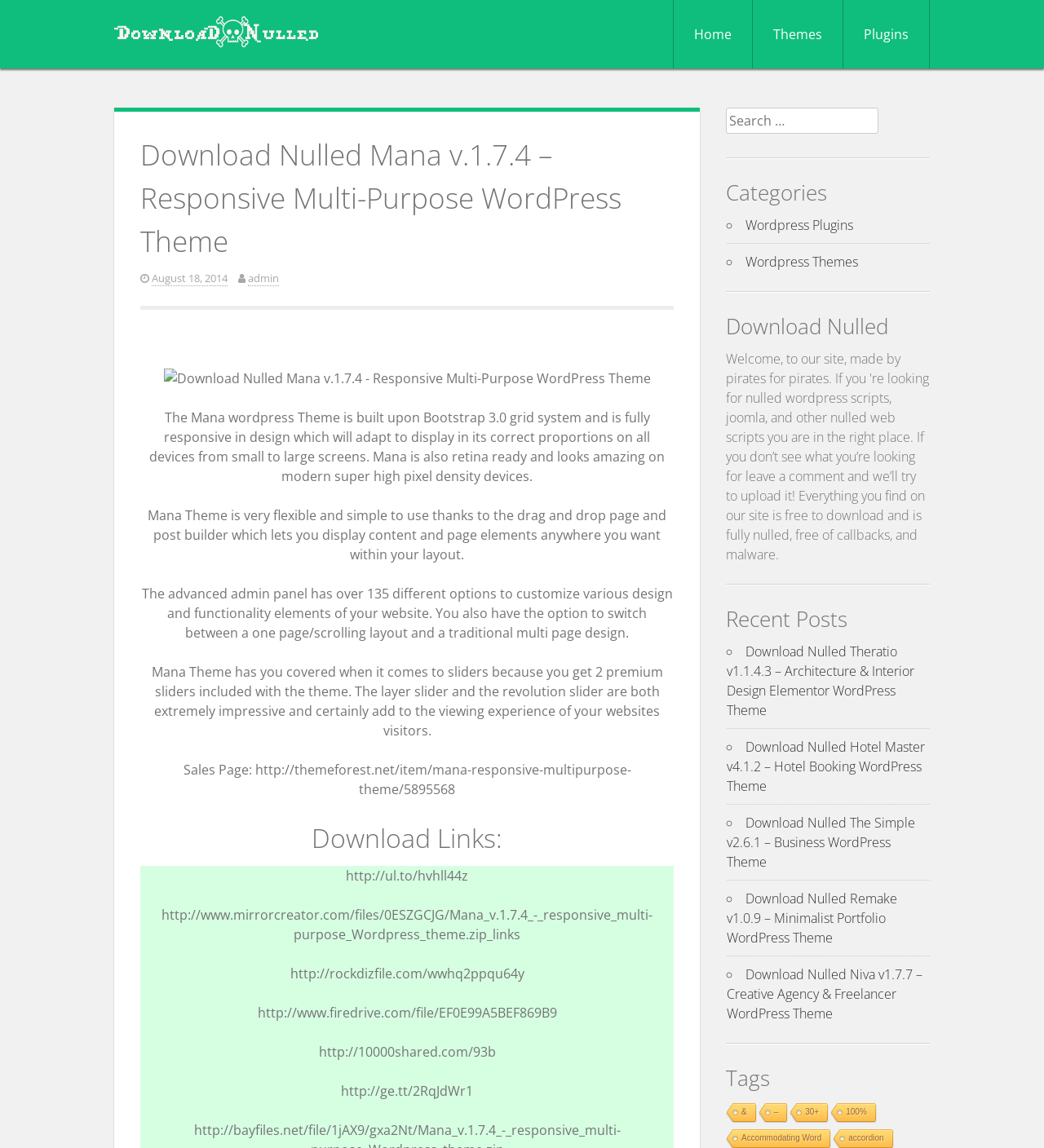How many premium sliders are included with the theme?
Please provide a detailed and thorough answer to the question.

I found the answer by reading the text 'Mana Theme has you covered when it comes to sliders because you get 2 premium sliders included with the theme.' which explicitly states that there are 2 premium sliders included.